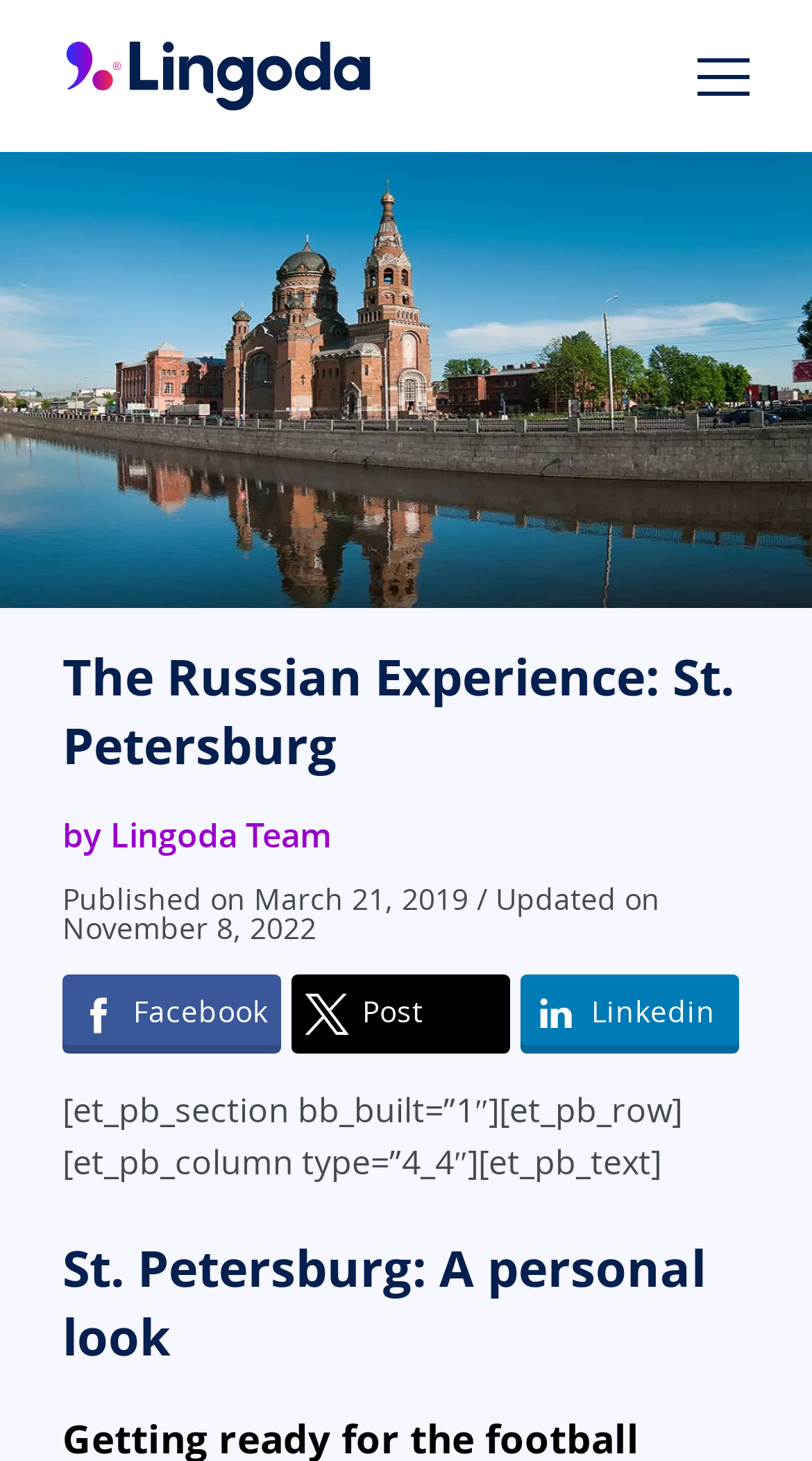Explain the features and main sections of the webpage comprehensively.

The webpage is a guide to St. Petersburg, Russia, with a focus on exploring the city and its landmarks. At the top, there is a link to the Lingoda online language school, followed by a heading that reads "The Russian Experience: St. Petersburg". Below this heading, there is a byline with the text "by Lingoda Team" and a publication date.

On the left side of the page, there are three social media links: Facebook, Post, and Linkedin, each accompanied by a small icon. Below these links, there is a block of text that appears to be HTML code.

The main content of the page starts with a heading that reads "St. Petersburg: A personal look". Below this heading, there are two links to language options, "English" and "French", each accompanied by a small flag icon. These links are positioned near the top of the page, slightly below the center.

The overall layout of the page is clean, with a clear hierarchy of headings and text. The use of links and icons adds visual interest to the page, and the language options provide a clear call to action for users.